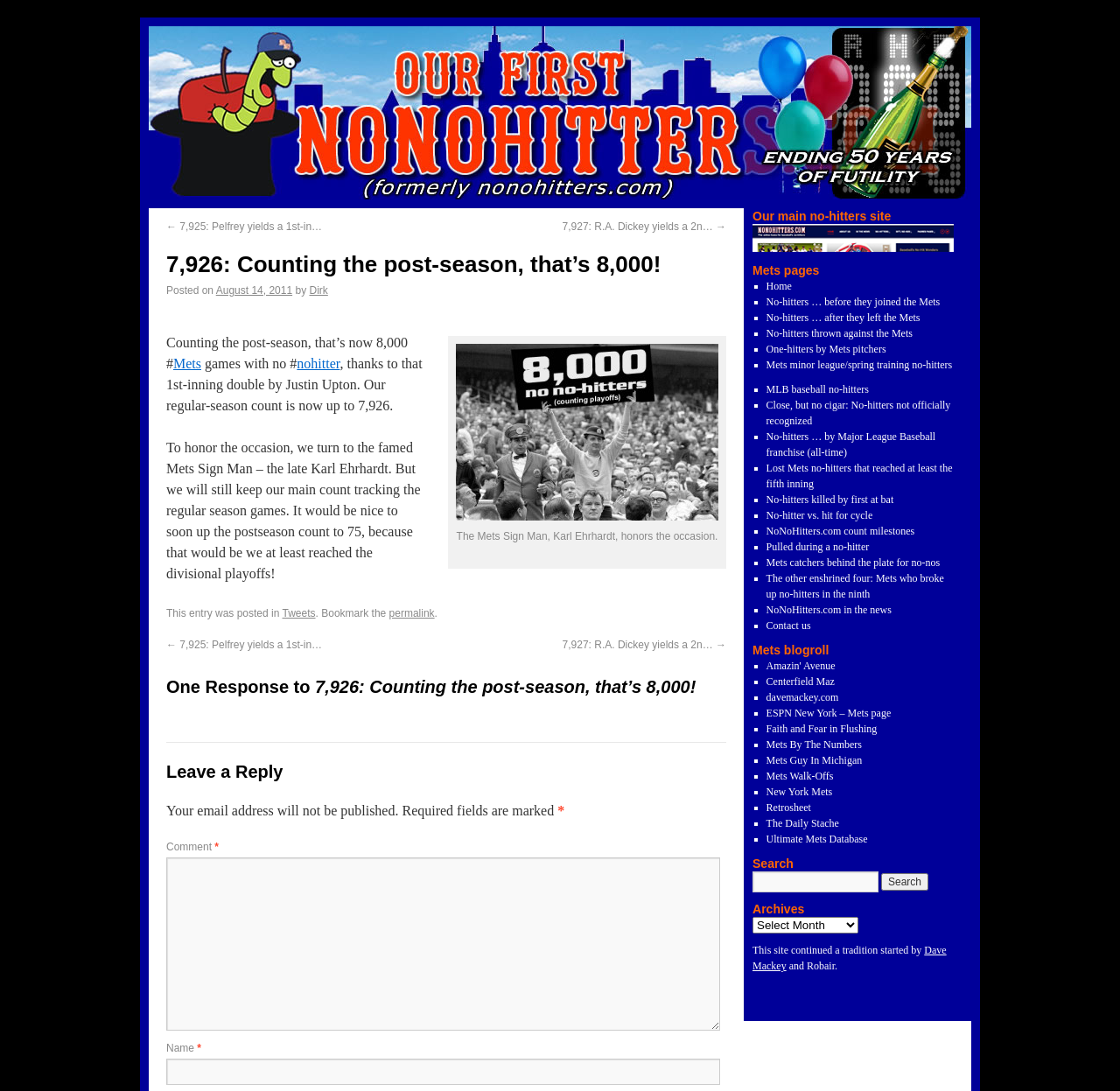Please locate and retrieve the main header text of the webpage.

7,926: Counting the post-season, that’s 8,000!